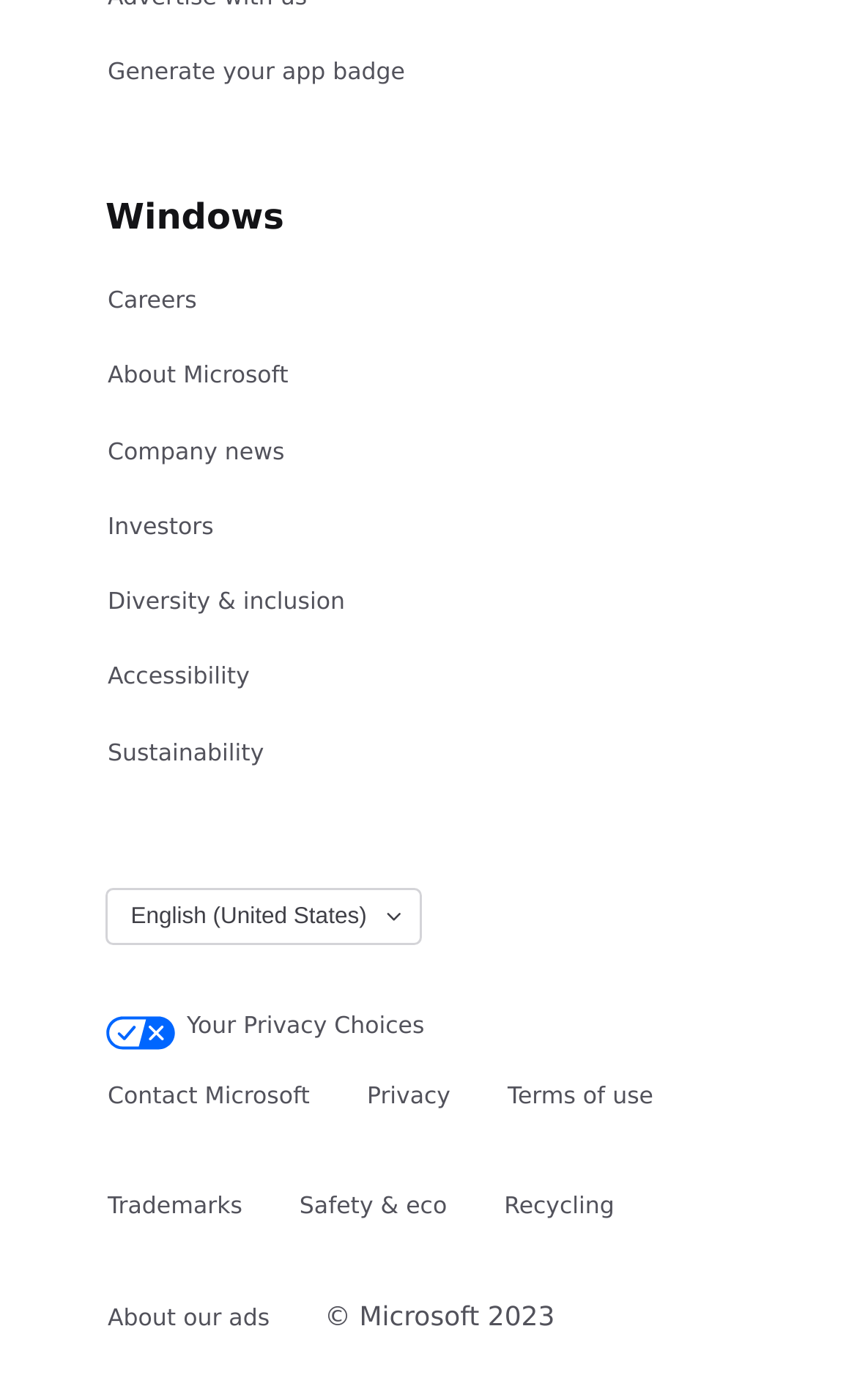Find the coordinates for the bounding box of the element with this description: "name="prefix"".

[0.215, 0.713, 0.498, 0.754]